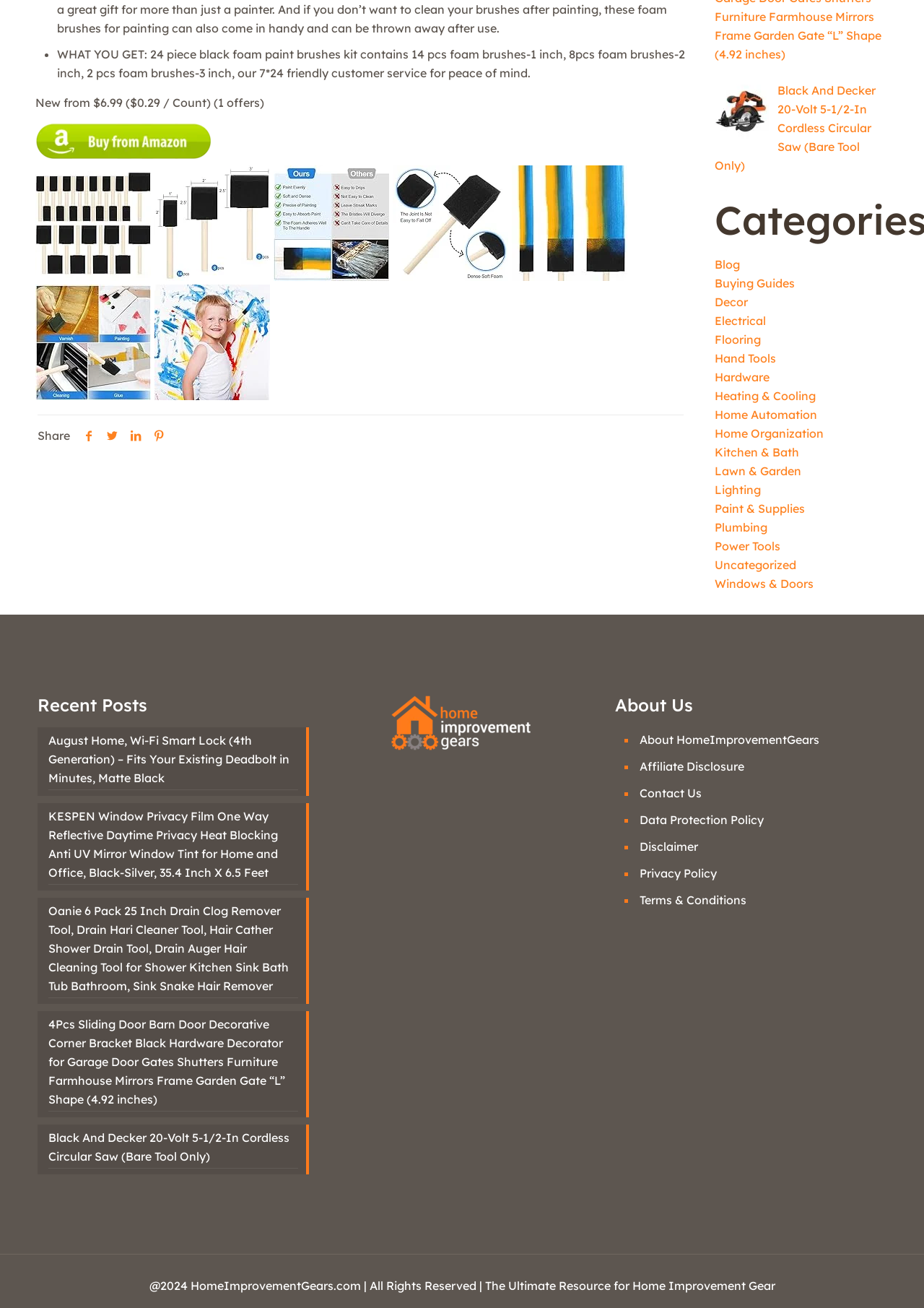Extract the bounding box for the UI element that matches this description: "Blog".

[0.774, 0.197, 0.801, 0.208]